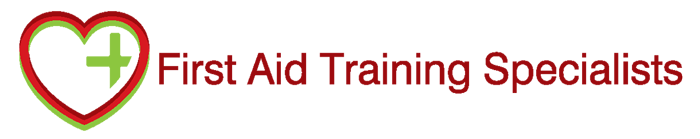Carefully observe the image and respond to the question with a detailed answer:
What is the focus of the organization?

The logo represents an organization dedicated to providing essential first aid training and qualifications, ensuring readiness for emergencies in various settings, which is the primary focus of the organization.